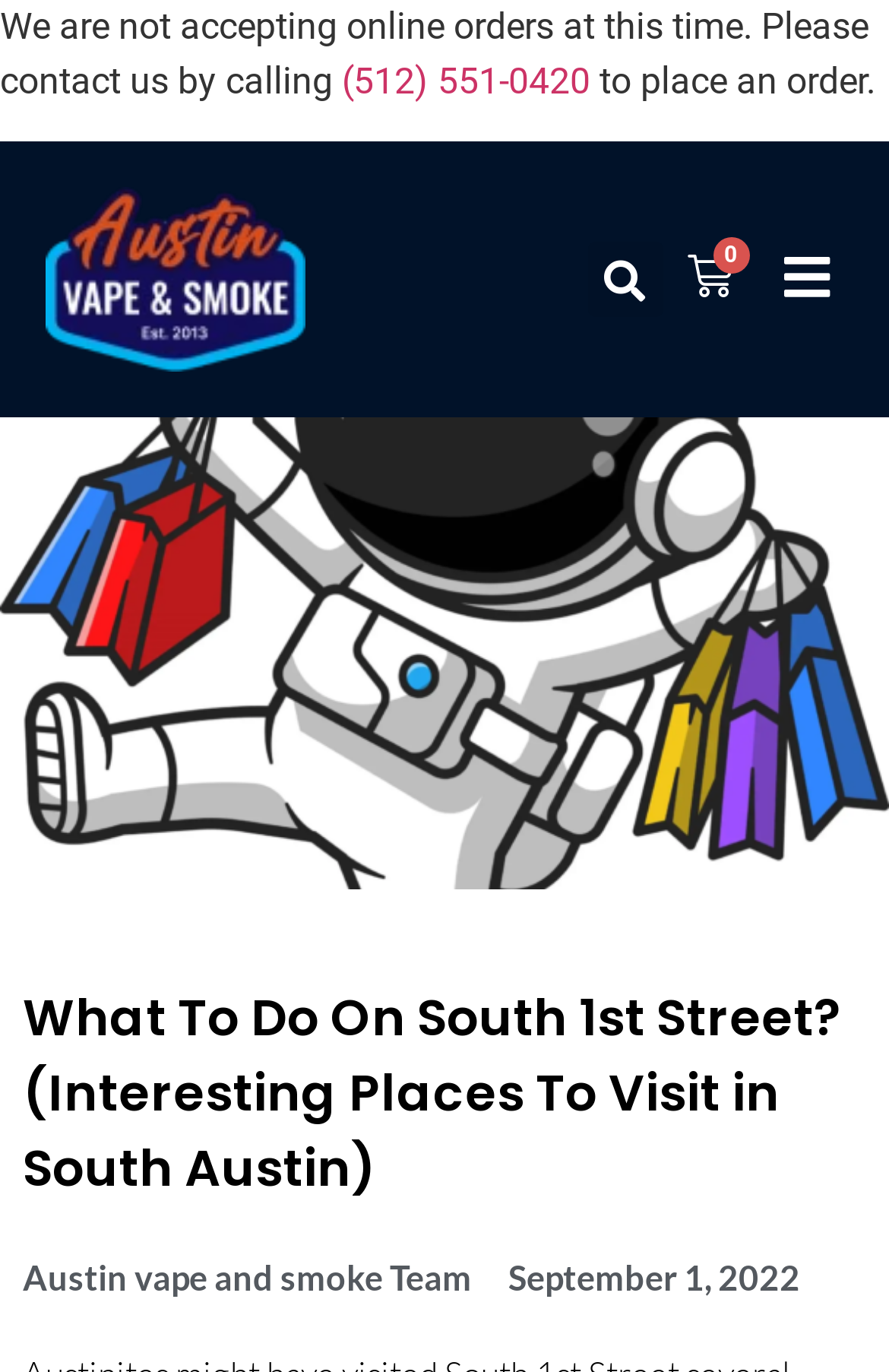Identify the headline of the webpage and generate its text content.

What To Do On South 1st Street? (Interesting Places To Visit in South Austin)